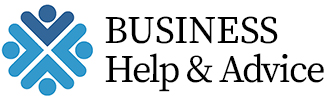What does the logo convey?
Give a thorough and detailed response to the question.

The caption explains that the logo visually conveys a sense of professionalism and guidance, aligning with the mission to assist businesses in navigating various challenges.